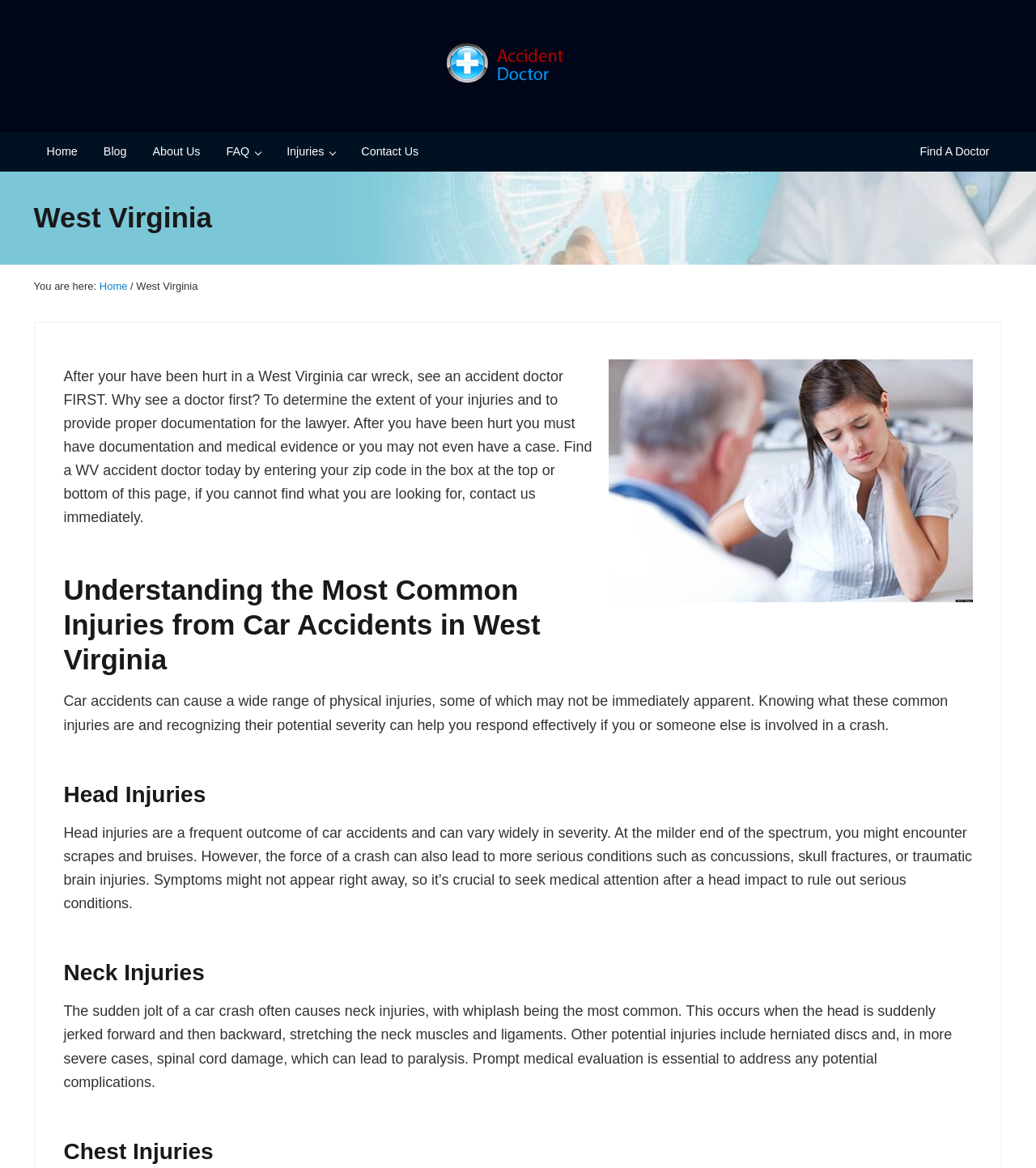What is whiplash? Analyze the screenshot and reply with just one word or a short phrase.

A neck injury